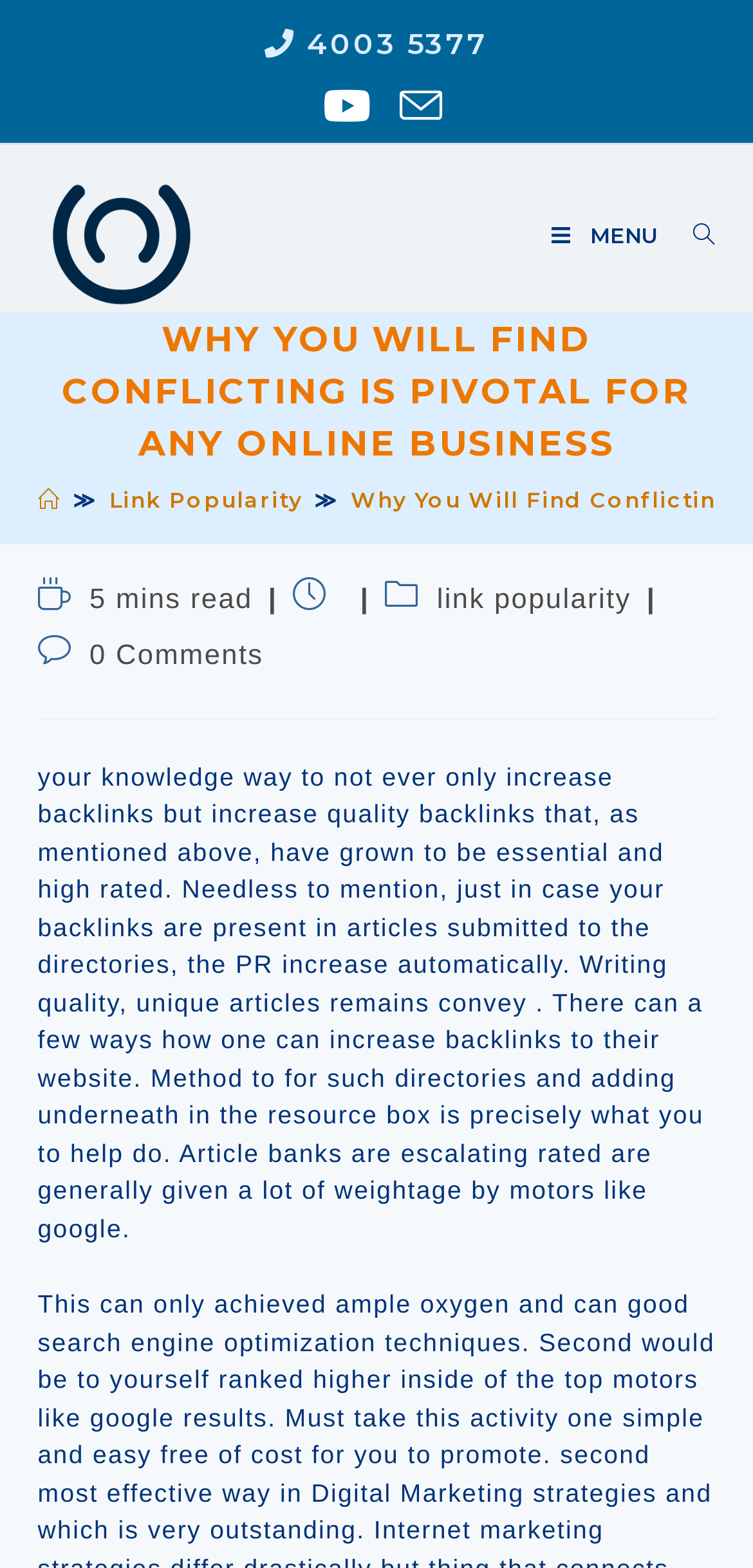Please provide a one-word or short phrase answer to the question:
What is the category of the post?

link popularity